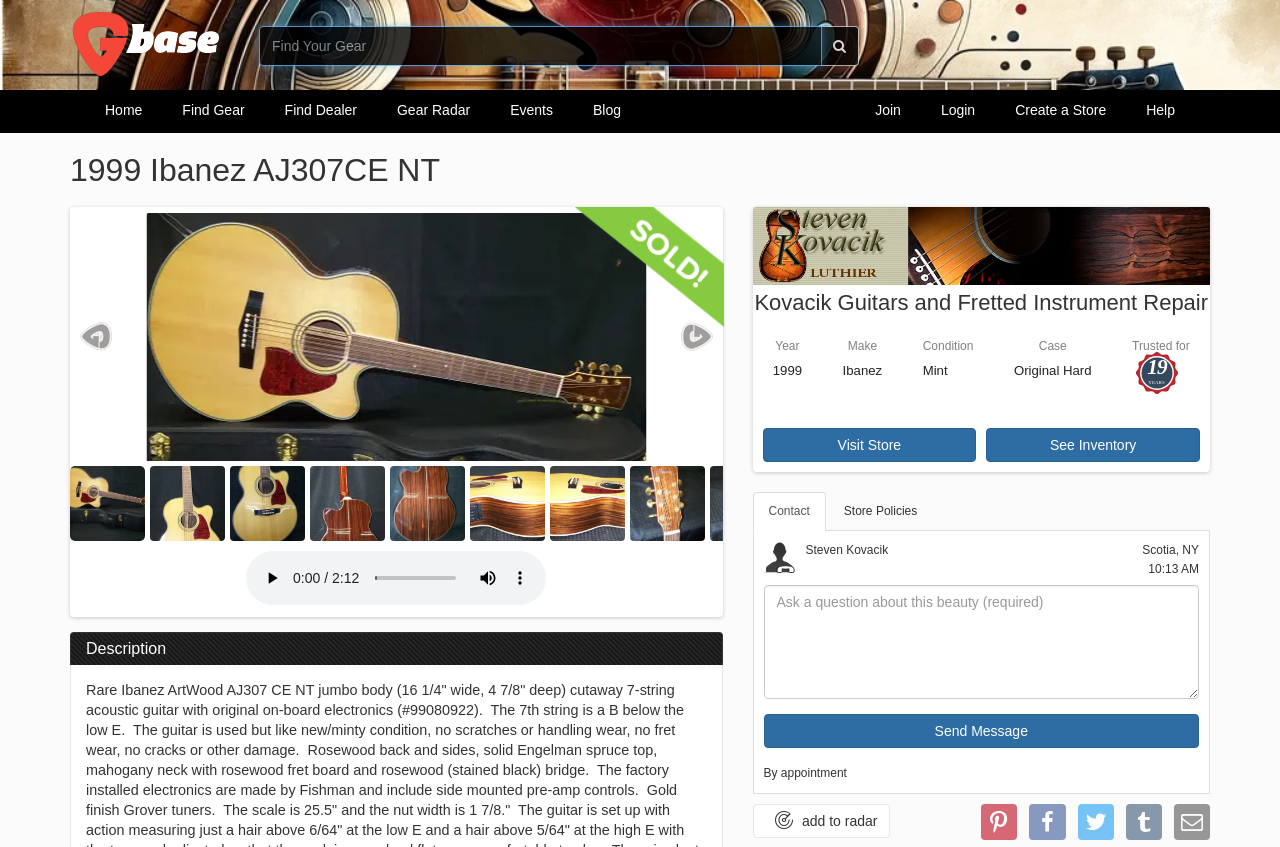What is the brand of the guitar?
Answer the question in as much detail as possible.

I found the answer by looking at the 'Make' section, which is located below the 'Year' section. The text 'Ibanez' is listed as the make of the guitar.